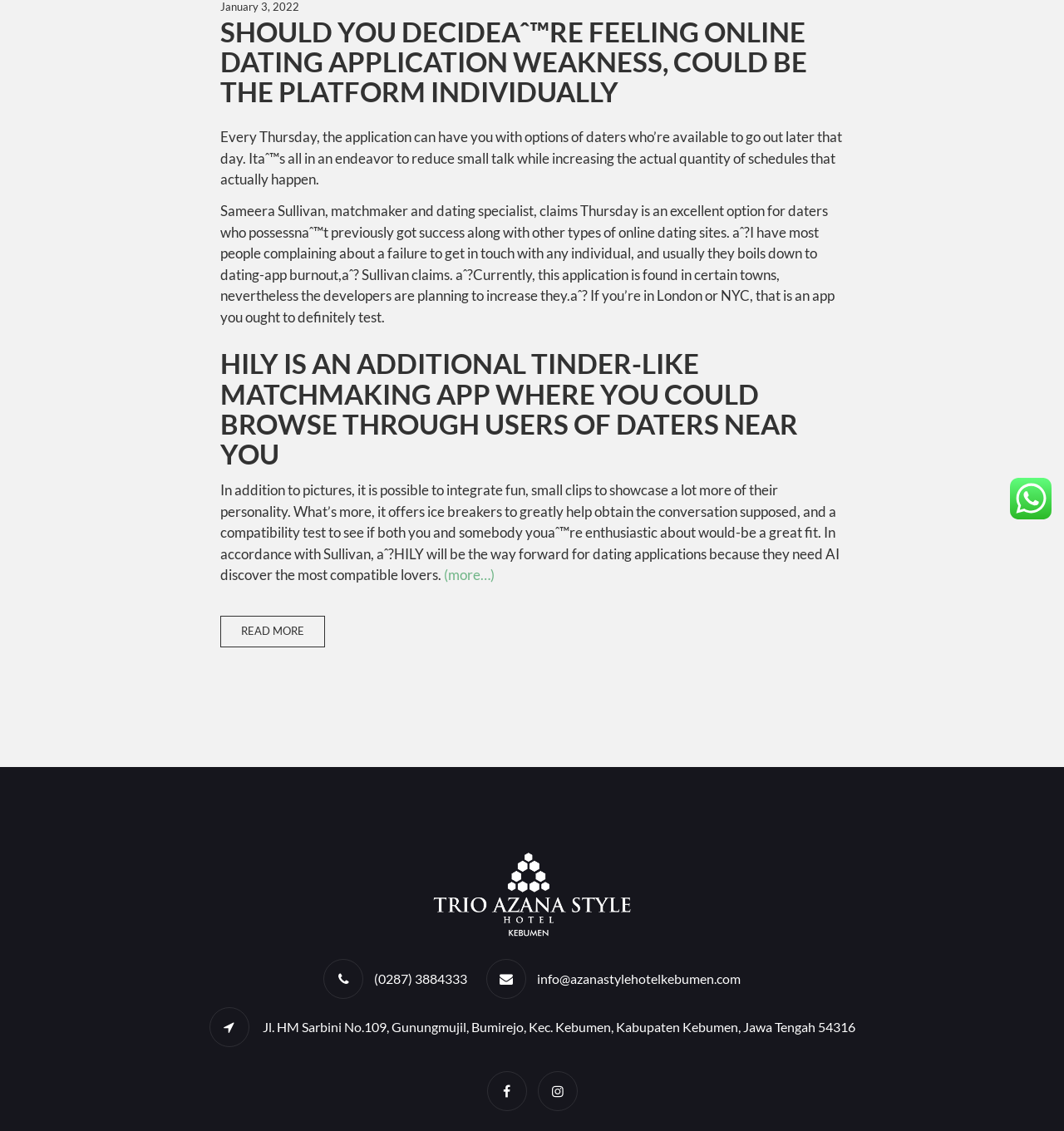Given the element description: "Read More", predict the bounding box coordinates of the UI element it refers to, using four float numbers between 0 and 1, i.e., [left, top, right, bottom].

[0.207, 0.545, 0.305, 0.572]